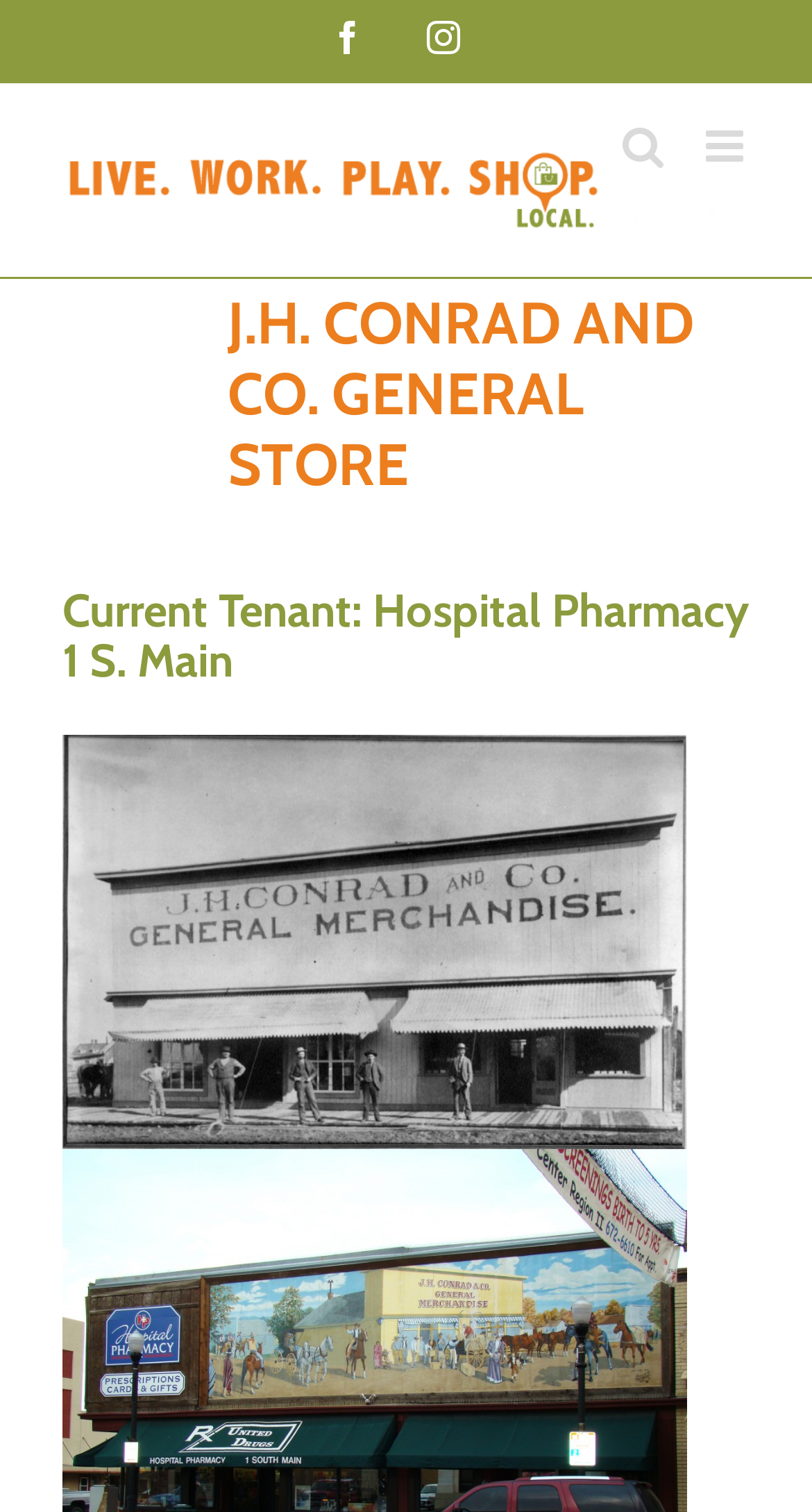How many links are there below the main heading?
Answer the question in as much detail as possible.

I counted the number of links below the main heading by looking at the elements below the 'J.H. CONRAD AND CO. GENERAL STORE' heading, where I found three links.